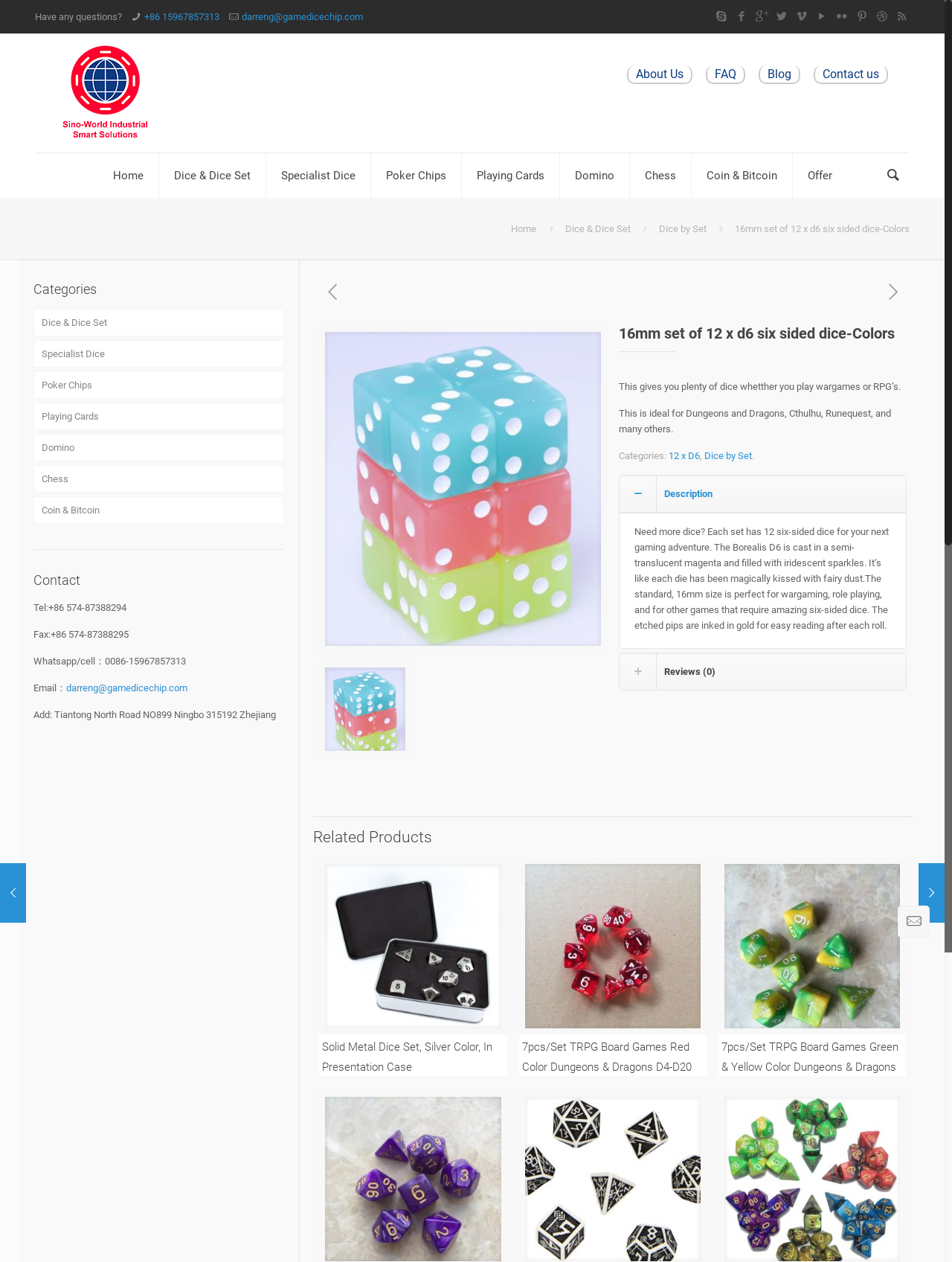Using the element description provided, determine the bounding box coordinates in the format (top-left x, top-left y, bottom-right x, bottom-right y). Ensure that all values are floating point numbers between 0 and 1. Element description: About Us

[0.659, 0.052, 0.727, 0.067]